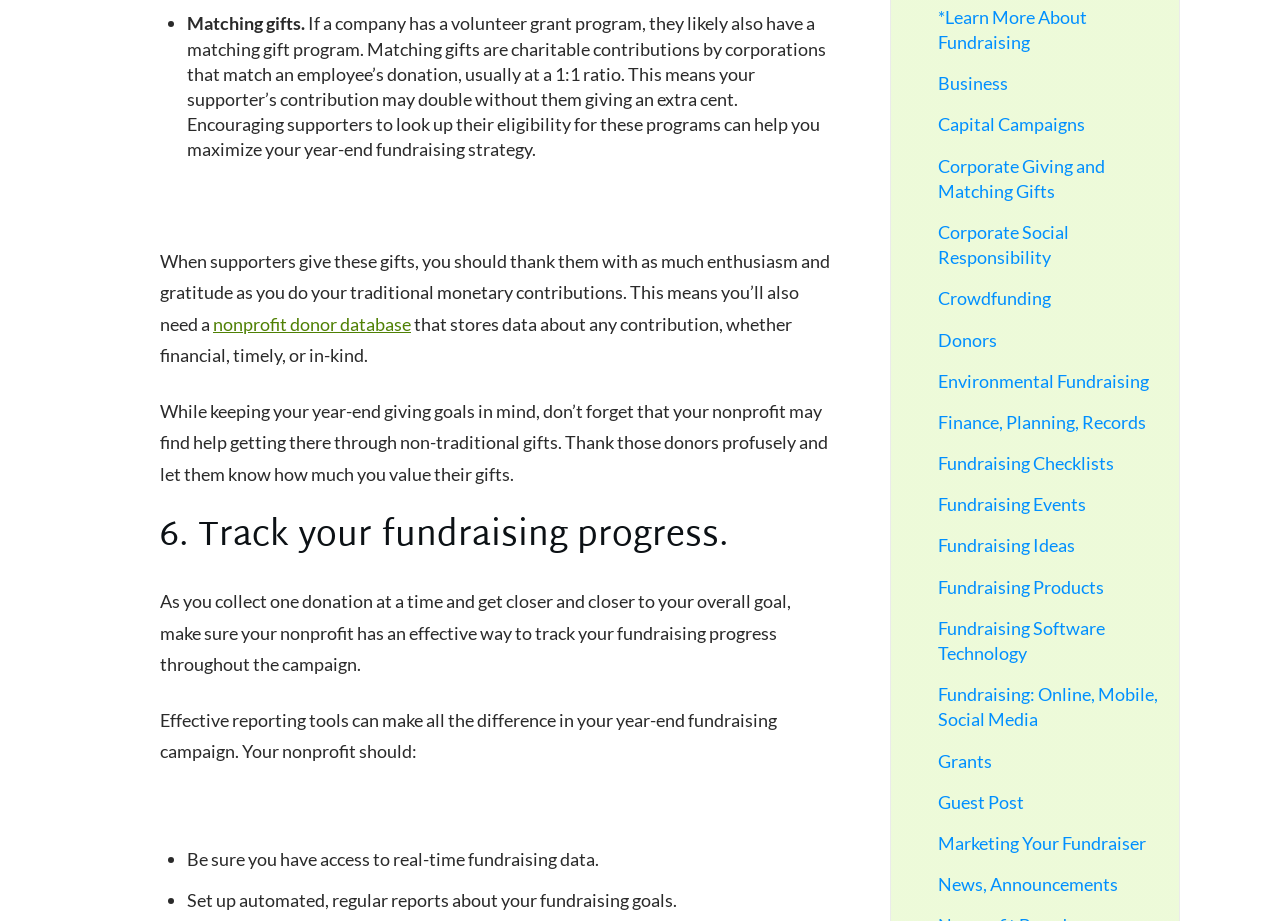Find the bounding box coordinates of the clickable area that will achieve the following instruction: "View news and announcements".

[0.733, 0.948, 0.873, 0.972]